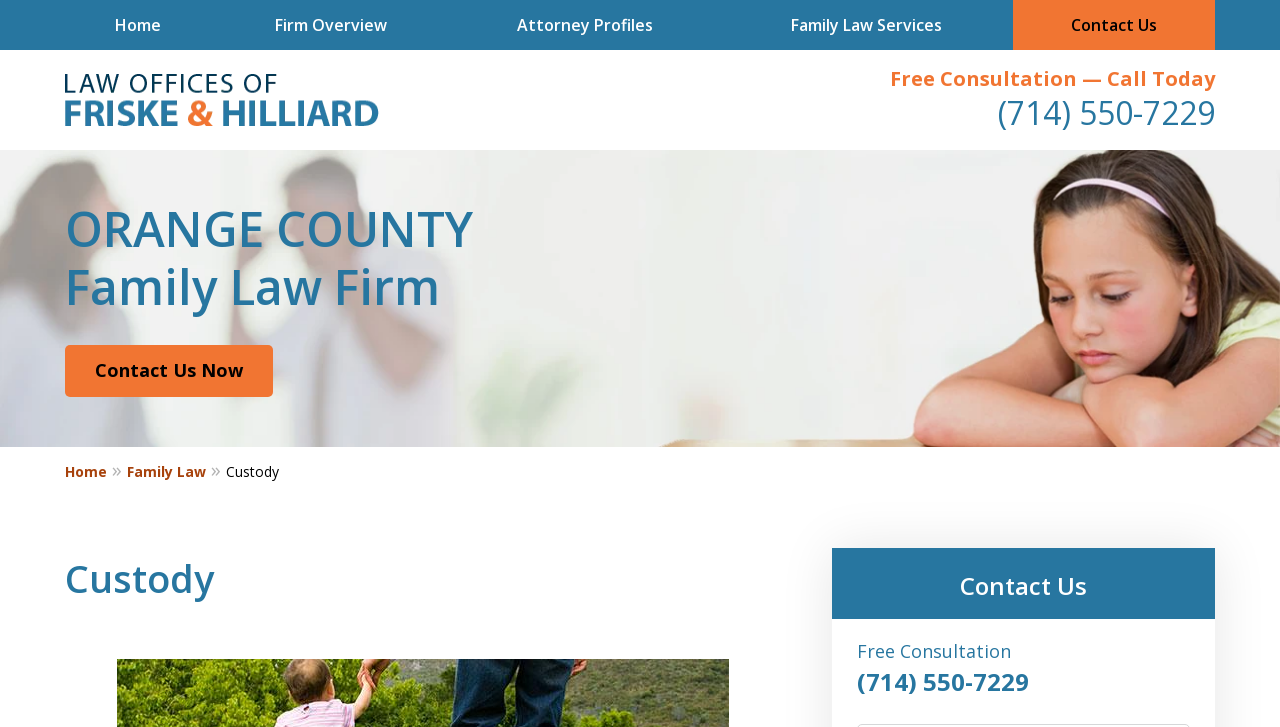Please provide a brief answer to the question using only one word or phrase: 
What is the purpose of the 'Contact Us Now' button?

To contact the law firm